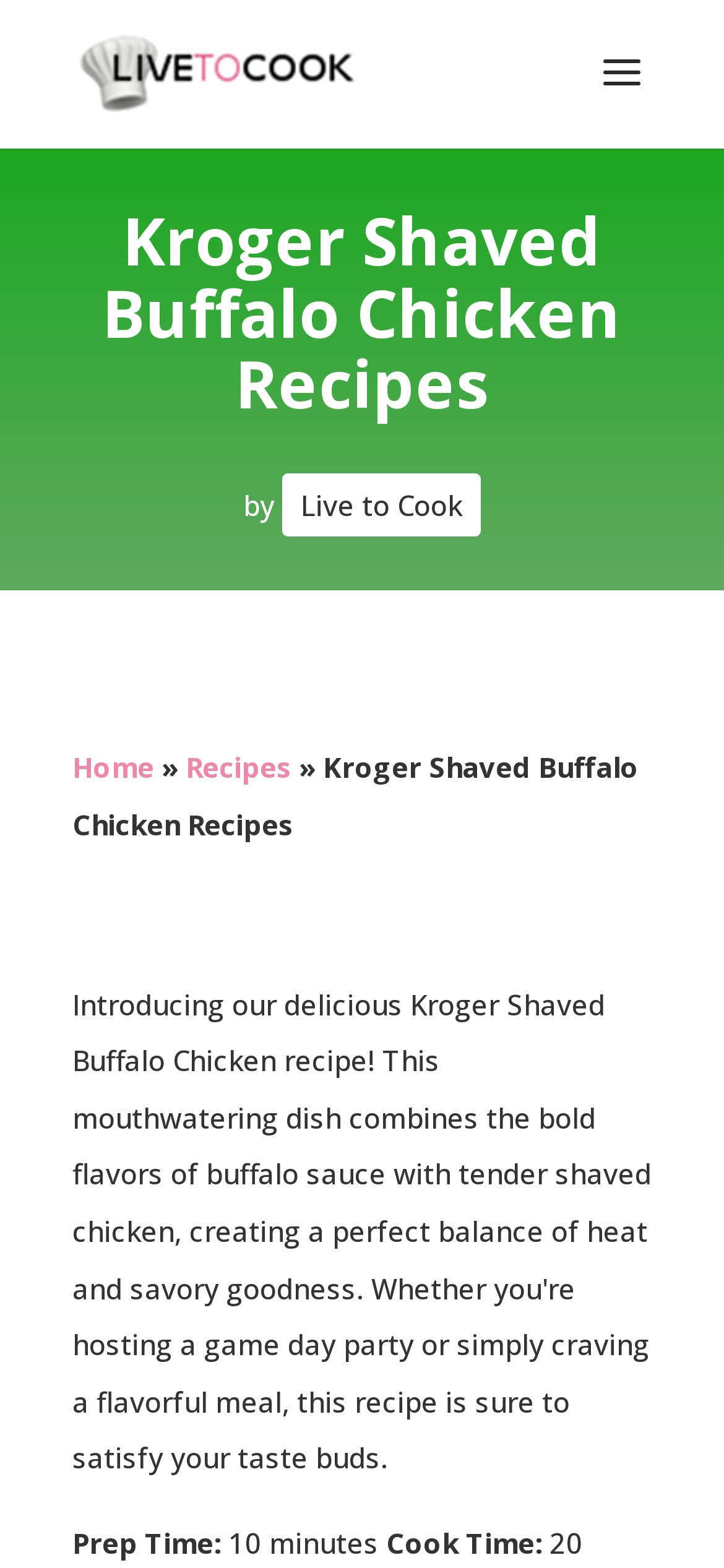What is the prep time for the recipe?
Please use the visual content to give a single word or phrase answer.

10 minutes